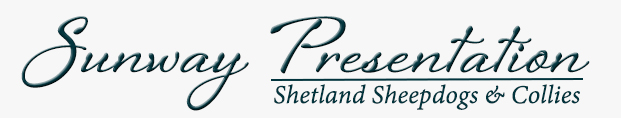What does the logo convey?
From the details in the image, answer the question comprehensively.

The caption suggests that the overall design of the logo conveys a sense of professionalism and a passion for the breeds, making it an inviting visual for potential clients and dog enthusiasts. This implies that the logo effectively communicates the brand's values and expertise.